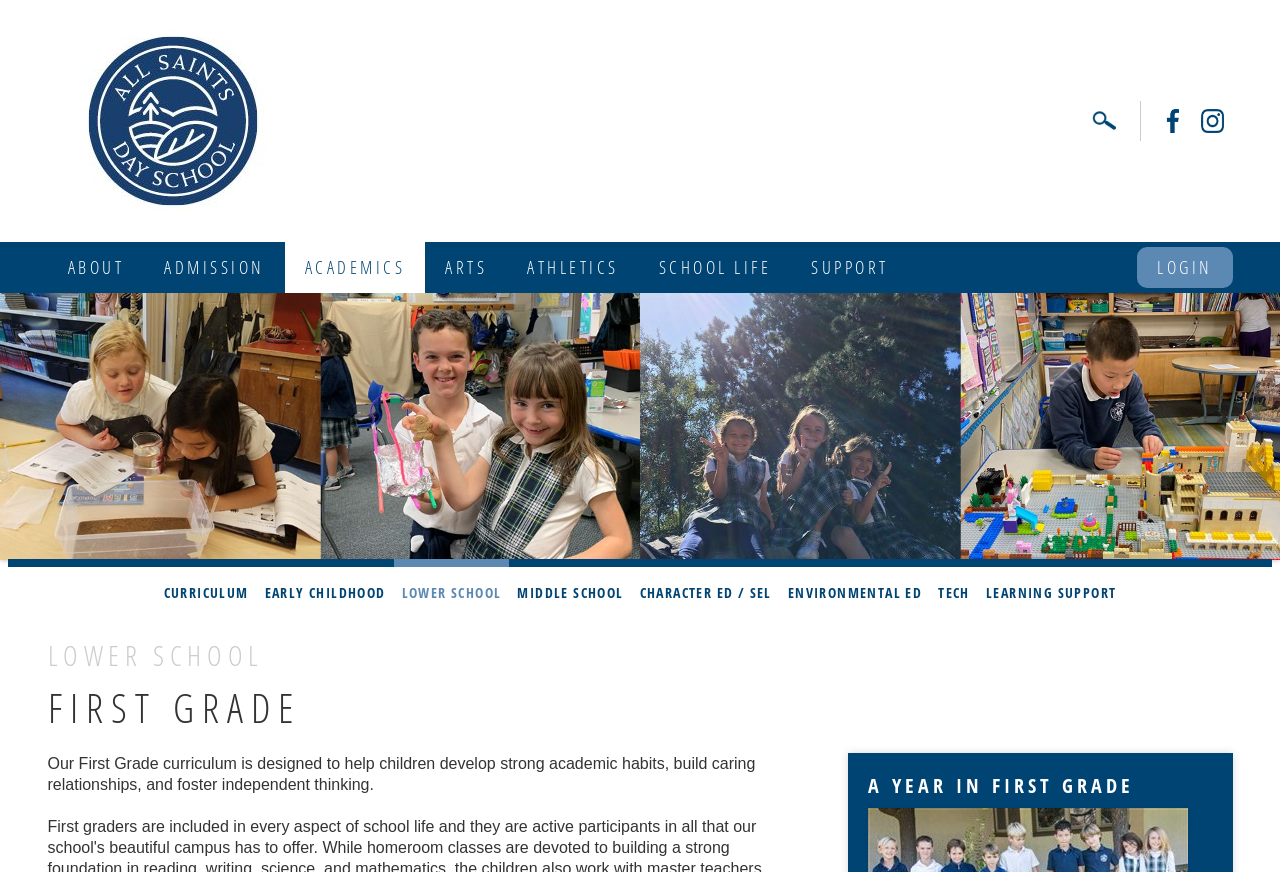What social media platforms are linked on the webpage?
Answer with a single word or phrase, using the screenshot for reference.

Facebook and Instagram